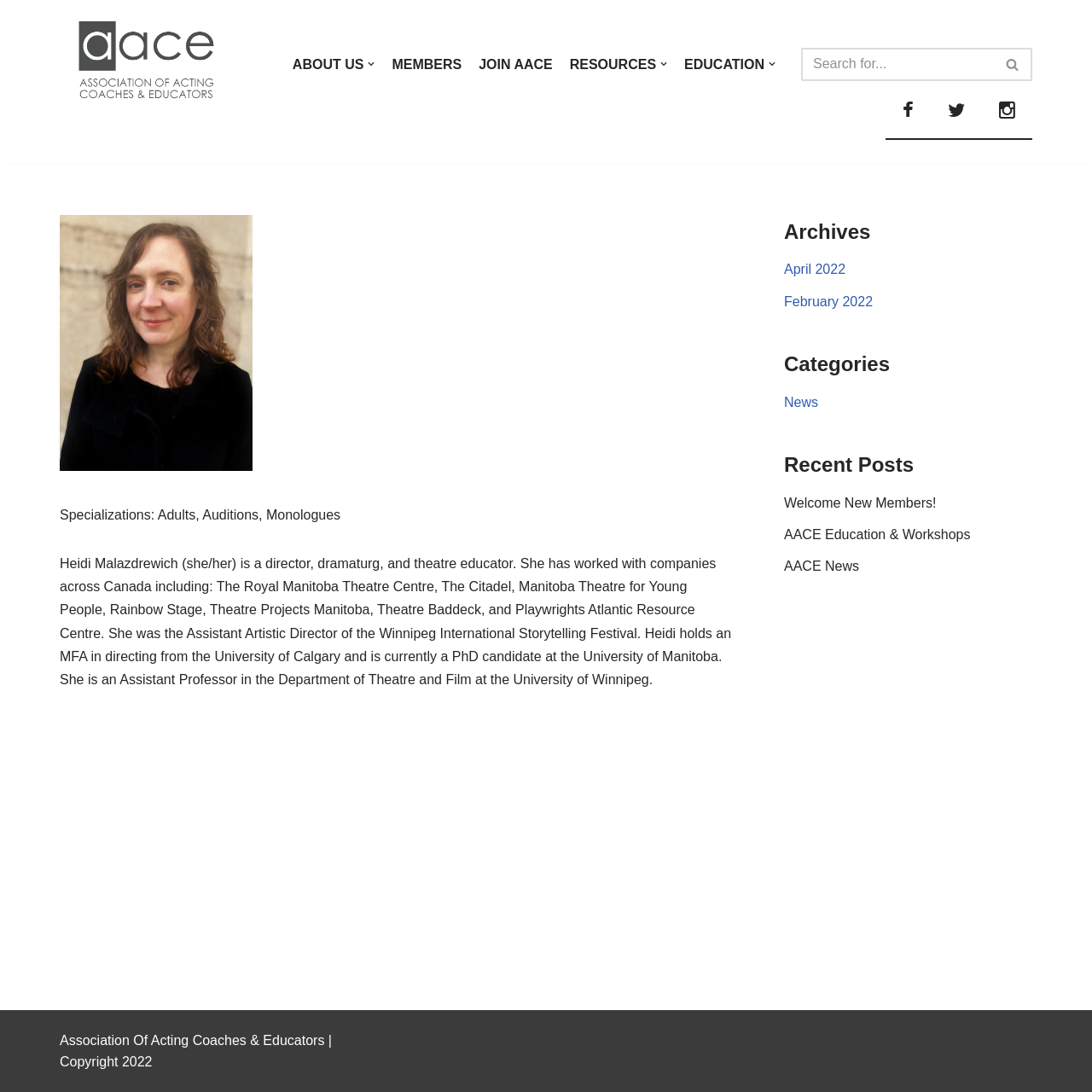What is the copyright year of the website?
Use the image to give a comprehensive and detailed response to the question.

The copyright year of the website can be found at the bottom of the webpage, where it is stated as 'Copyright 2022'. This information is provided in the footer section of the webpage, which typically contains copyright and other legal information.